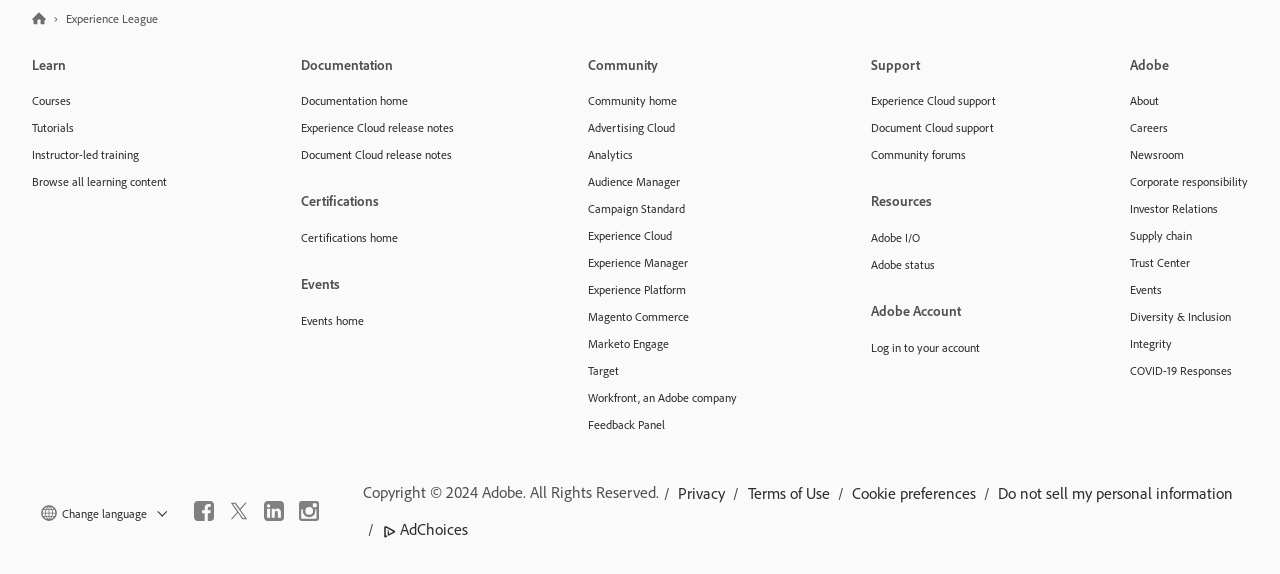Provide the bounding box coordinates for the area that should be clicked to complete the instruction: "Go to Community home".

[0.459, 0.152, 0.576, 0.199]